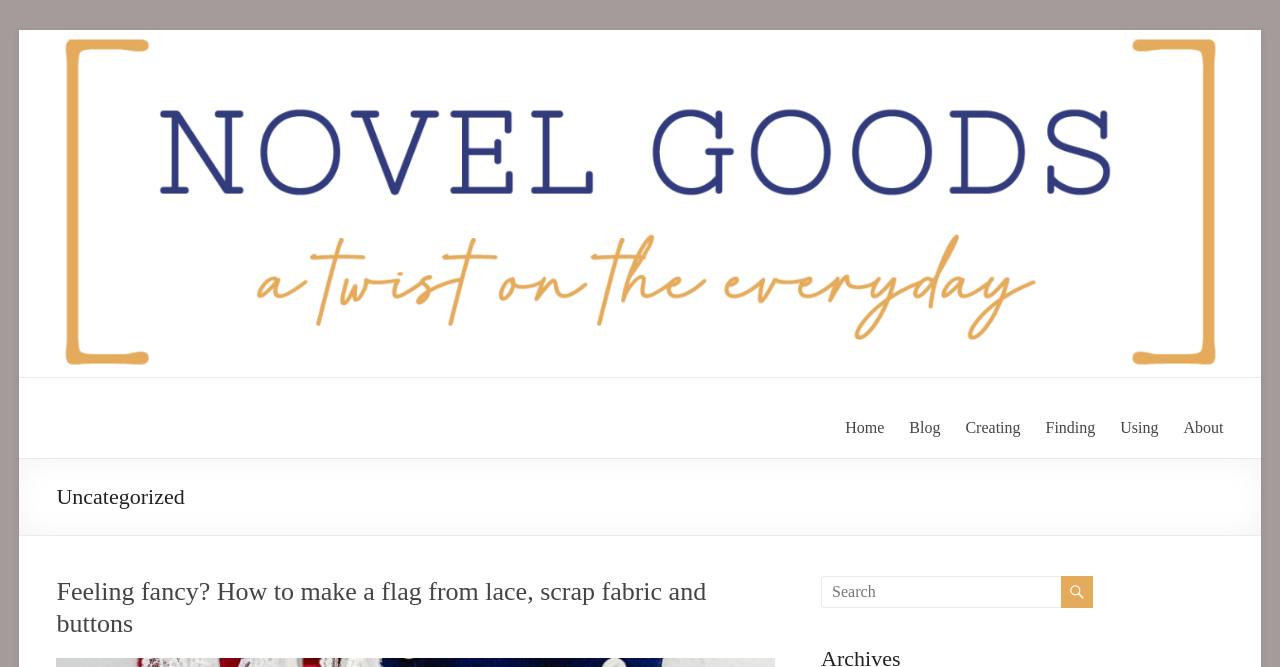Please find the bounding box for the UI component described as follows: "Using".

[0.875, 0.619, 0.905, 0.664]